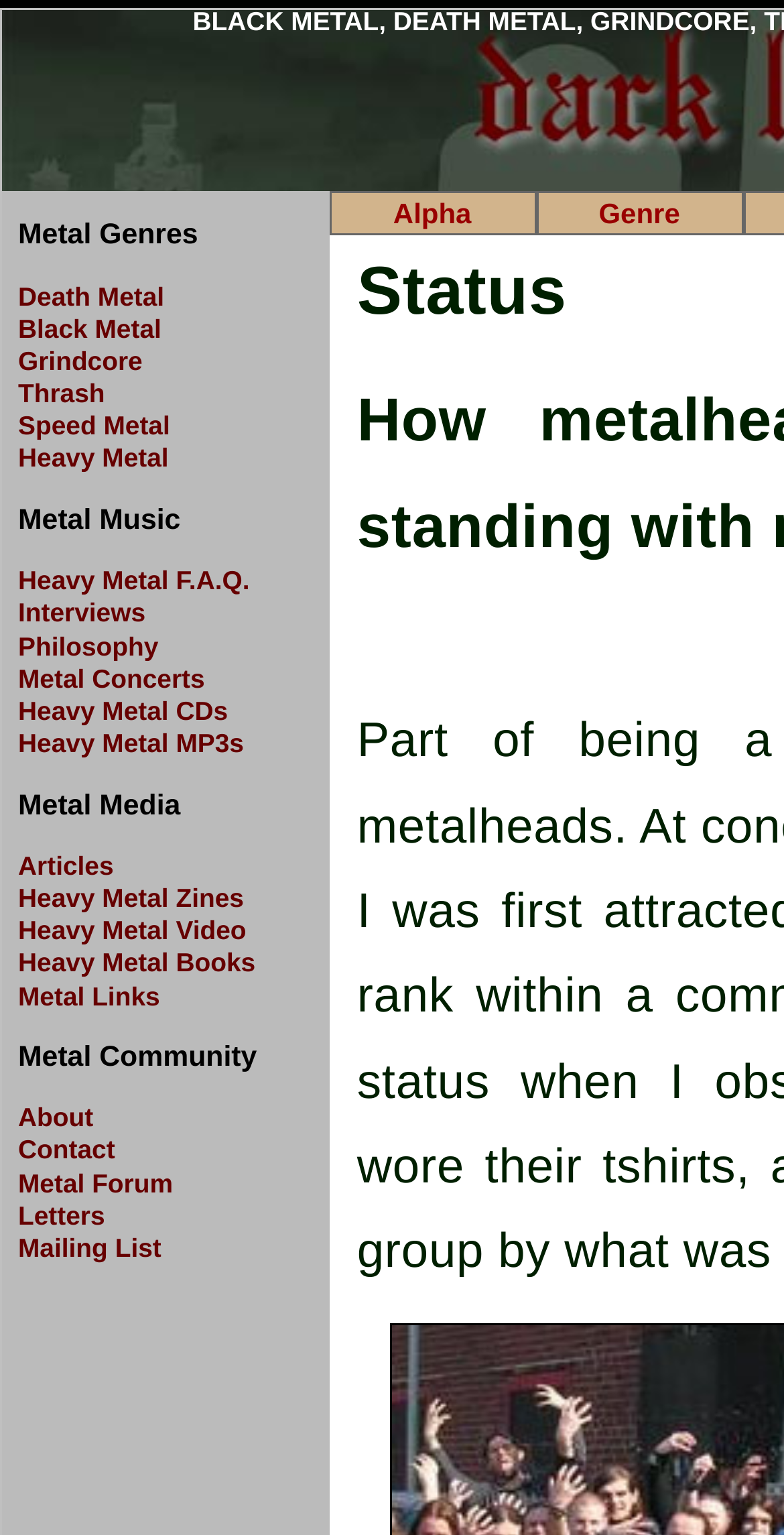What is the category of 'Heavy Metal F.A.Q.'?
Relying on the image, give a concise answer in one word or a brief phrase.

Metal Music